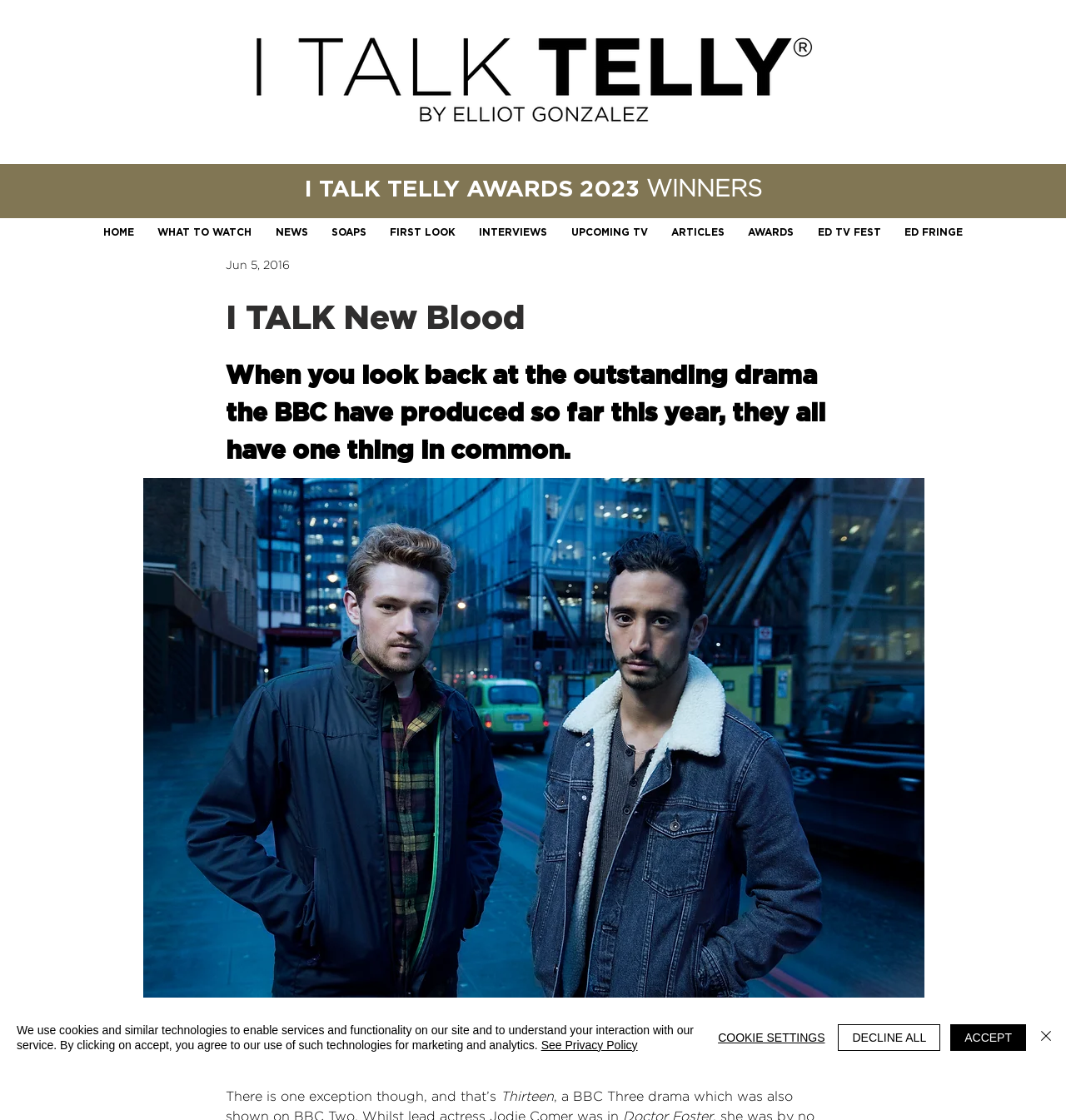Present a detailed account of what is displayed on the webpage.

The webpage appears to be an article or blog post from "I TALK TELLY" with a focus on BBC dramas. At the top left of the page, there is a logo image of "I TALK TELLY" with a link to the homepage. Below the logo, there is a heading that reads "I TALK TELLY AWARDS 2023 WINNERS" with a link to the same title.

To the right of the logo, there is a navigation menu with links to various sections of the website, including "HOME", "WHAT TO WATCH", "NEWS", "SOAPS", "FIRST LOOK", "INTERVIEWS", "UPCOMING TV", "ARTICLES", "AWARDS", "ED TV FEST", and "ED FRINGE". 

Below the navigation menu, there is a heading that reads "I TALK New Blood" with a subheading that summarizes the article's content, stating that all outstanding BBC dramas this year have one thing in common. The article then goes on to discuss this commonality, mentioning specific dramas such as "Happy Valley", "The Night Manager", and "Line Of Duty", and how they all feature well-established talent.

At the bottom of the page, there is a cookie policy alert with buttons to "ACCEPT", "DECLINE ALL", or adjust "COOKIE SETTINGS". There is also a link to the "Privacy Policy" and a "Close" button with an image of a close icon.